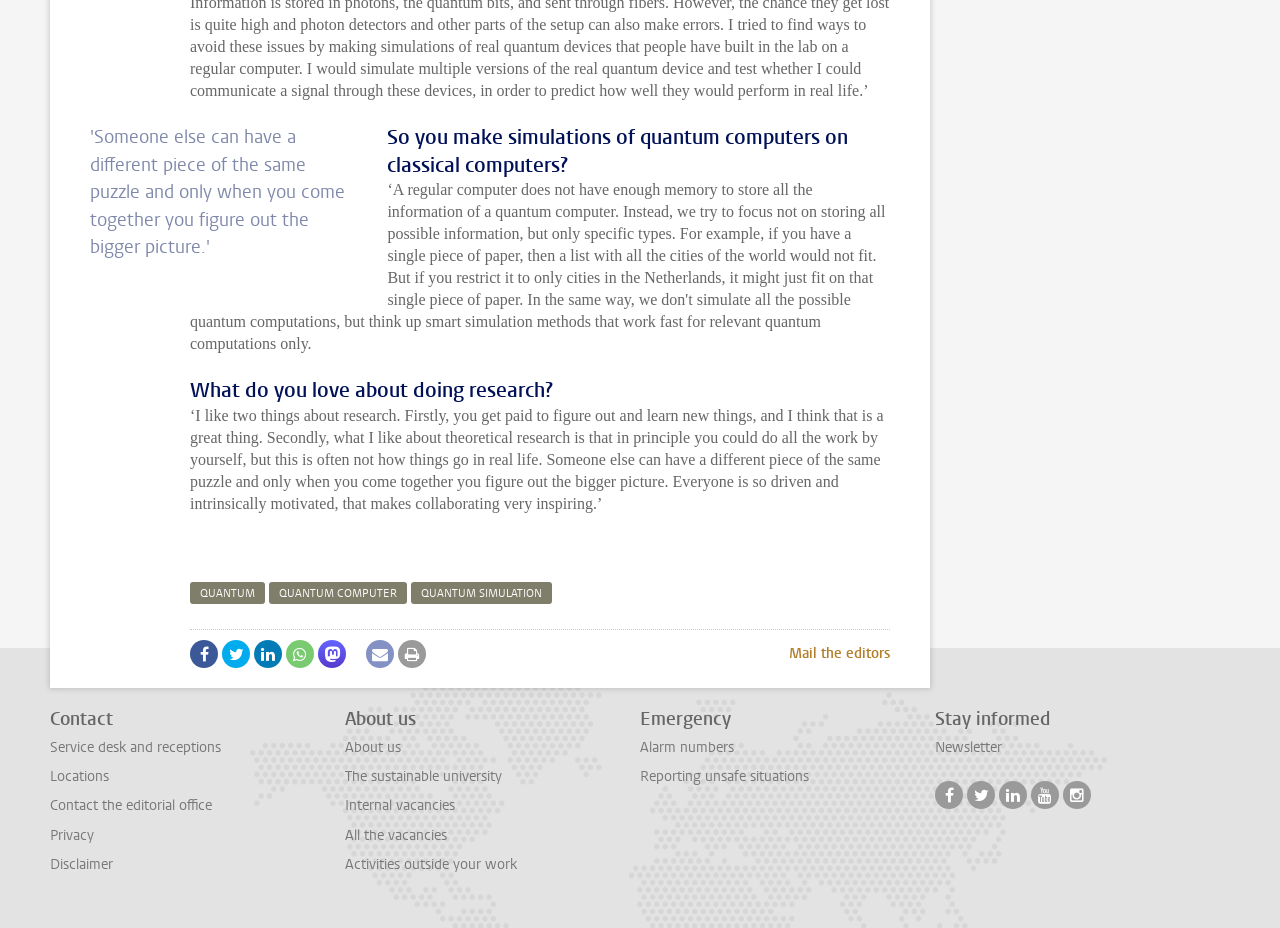Answer the question with a single word or phrase: 
What is the purpose of the links at the bottom of the page?

Contact and about us